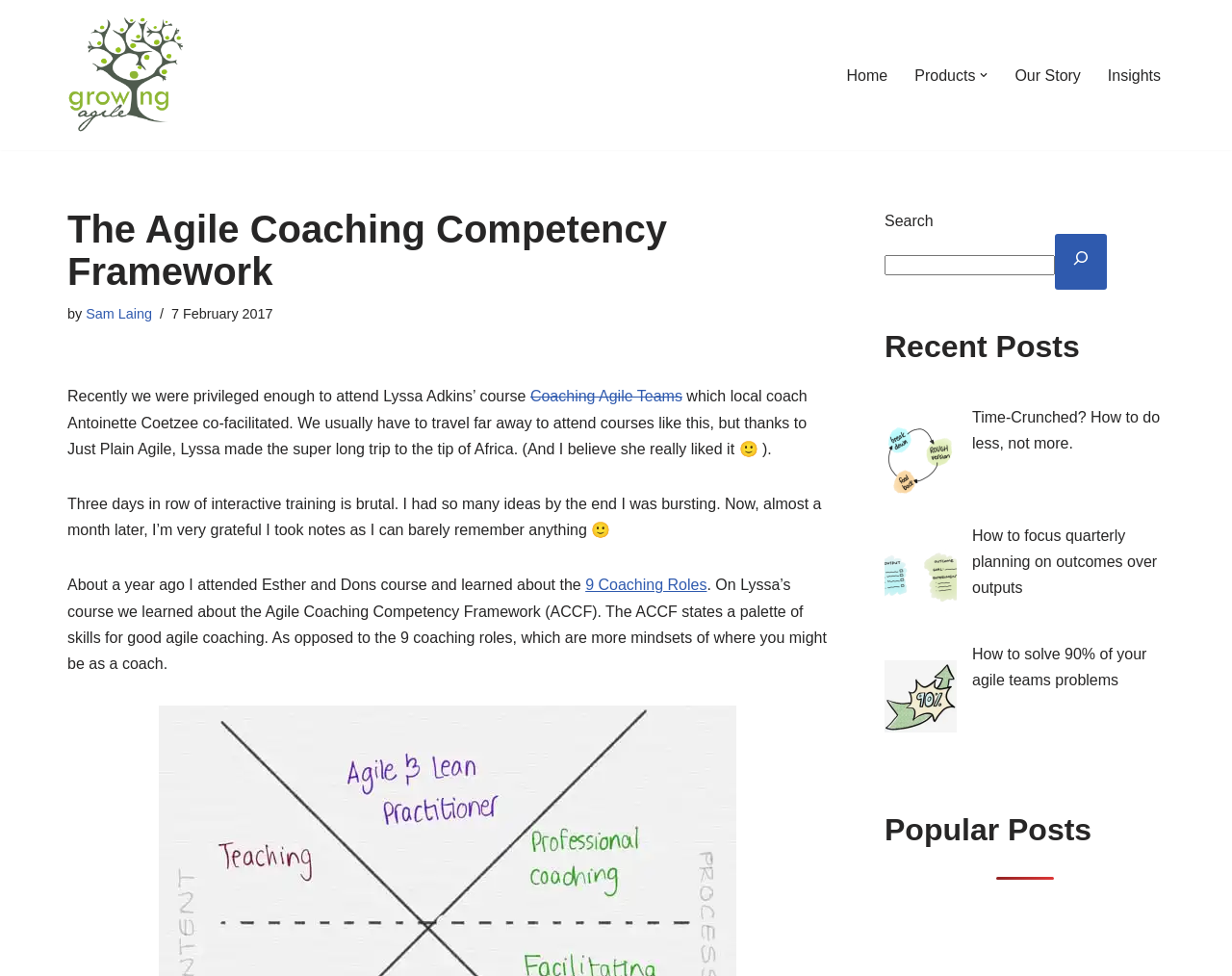Pinpoint the bounding box coordinates of the clickable area needed to execute the instruction: "Go to the home page". The coordinates should be specified as four float numbers between 0 and 1, i.e., [left, top, right, bottom].

None